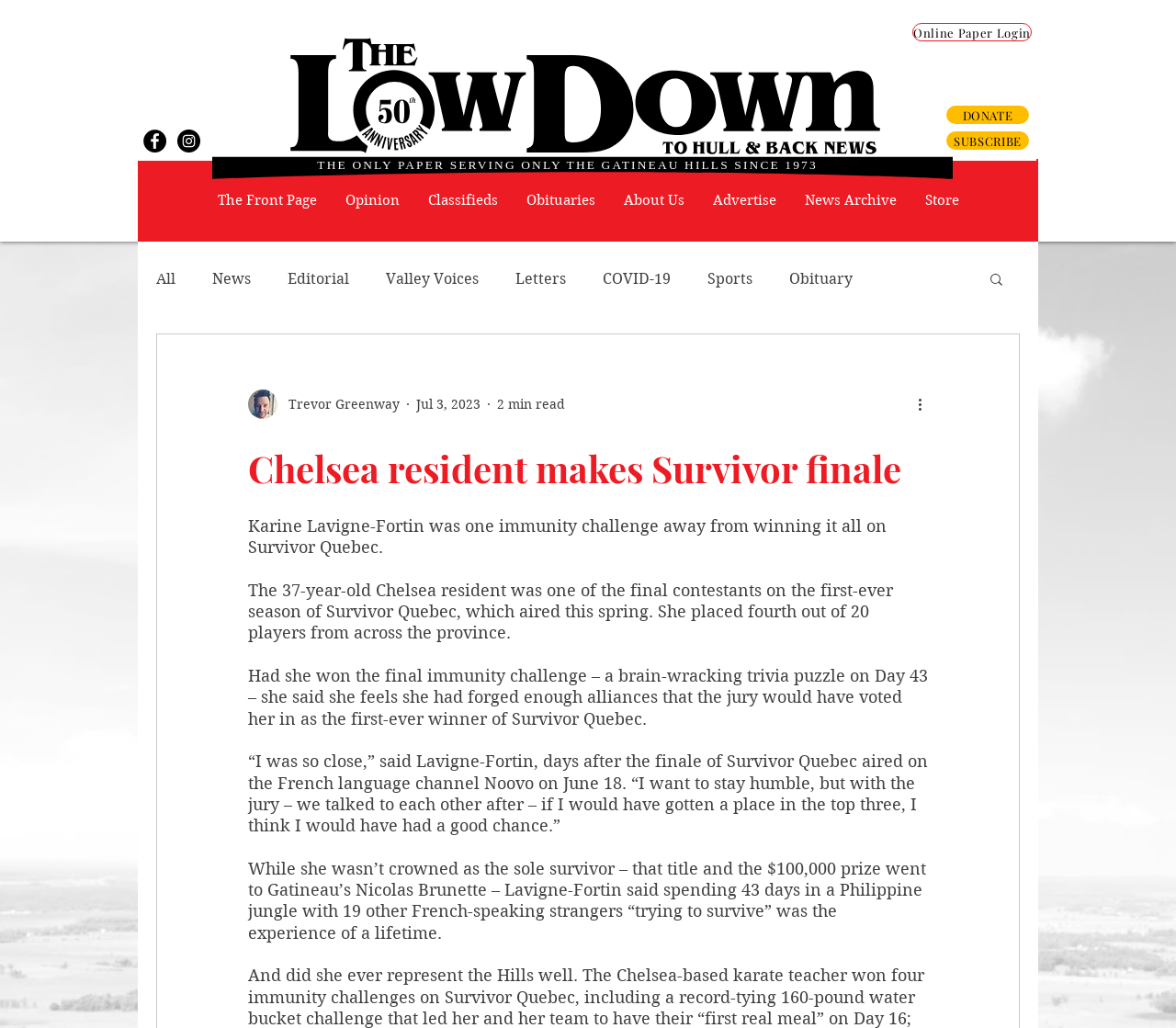Respond with a single word or phrase:
What is the name of the channel that aired Survivor Quebec?

Noovo